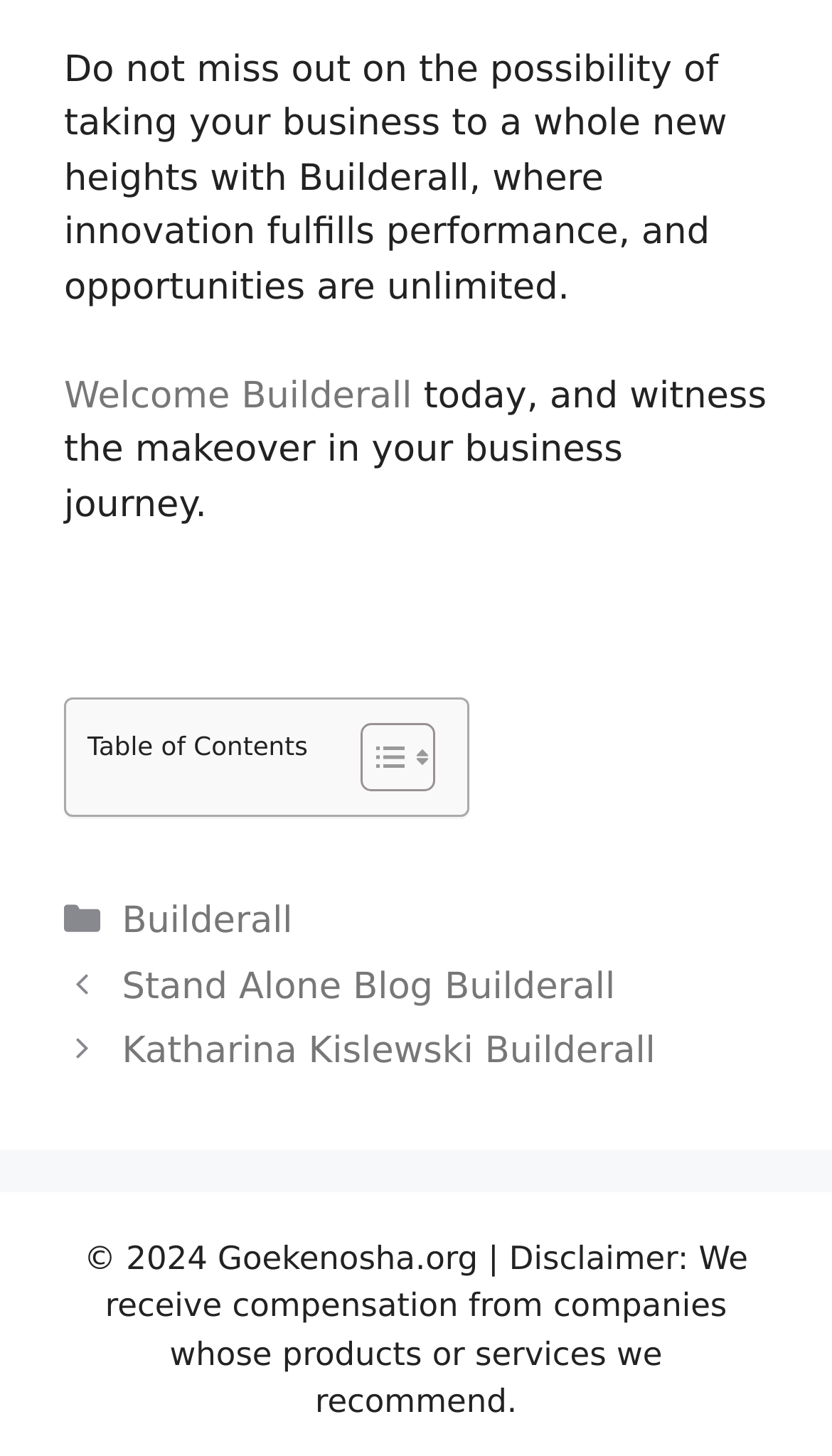Given the description of a UI element: "Stand Alone Blog Builderall", identify the bounding box coordinates of the matching element in the webpage screenshot.

[0.147, 0.663, 0.739, 0.692]